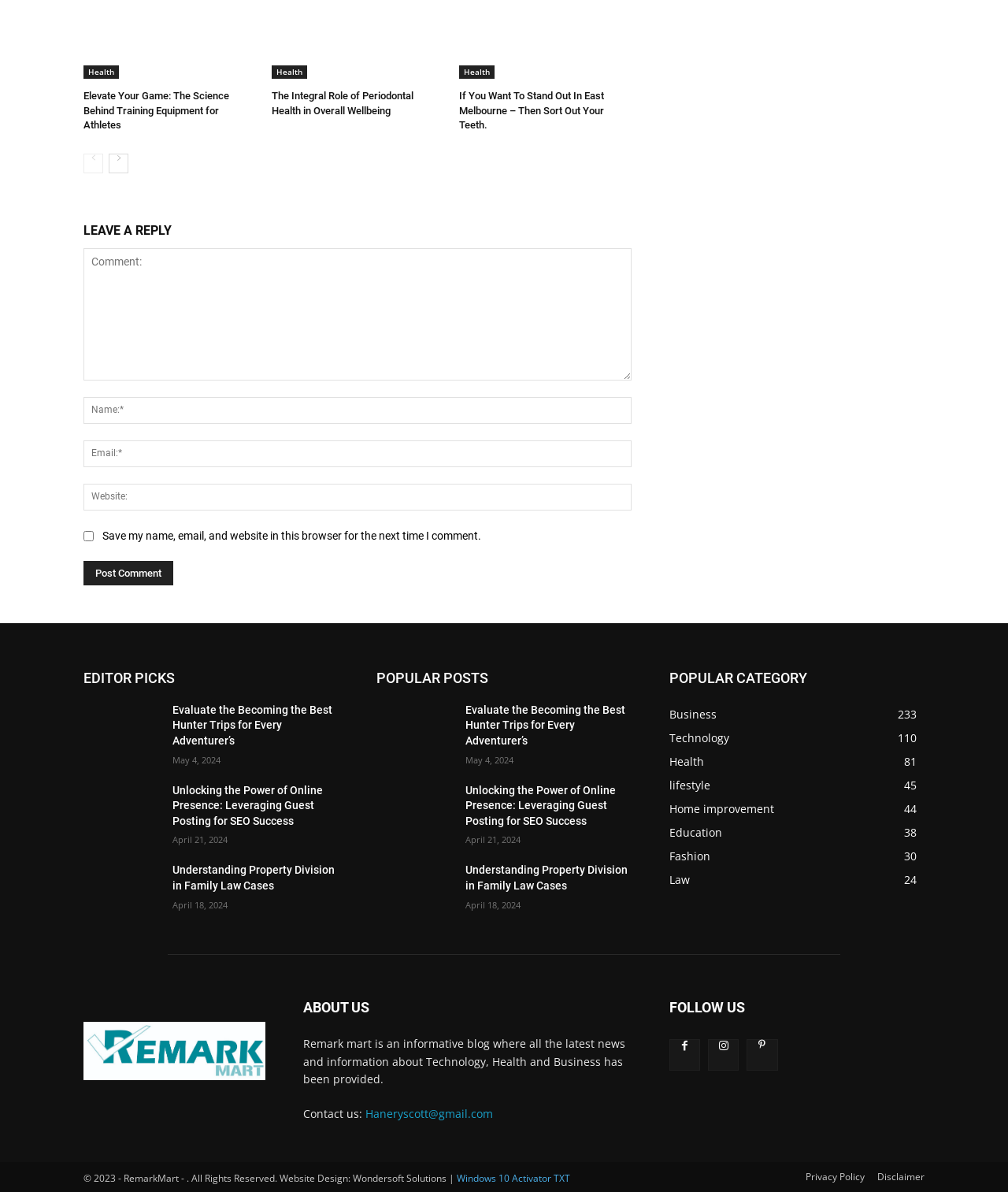Pinpoint the bounding box coordinates of the element to be clicked to execute the instruction: "Click on the 'Logo' link".

[0.083, 0.857, 0.263, 0.905]